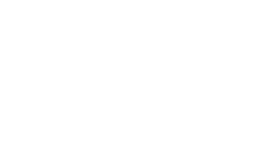Thoroughly describe the content and context of the image.

This image features a stylized representation of a financial chart or graph, capturing the dynamic movements often associated with cryptocurrency markets. The design emphasizes fluctuations in value, reflecting the volatility intrinsic to cryptocurrencies such as Bitcoin and Ethereum. This visual element connects to the broader context of investing in digital assets, recent trends, and innovations like Bitcoin ETFs, specifically highlighting Hashdex's effort to replicate the Nasdaq Crypto Index. The image may serve to engage readers interested in the latest developments in cryptocurrency trading, investment strategies, and financial analysis related to digital currencies.